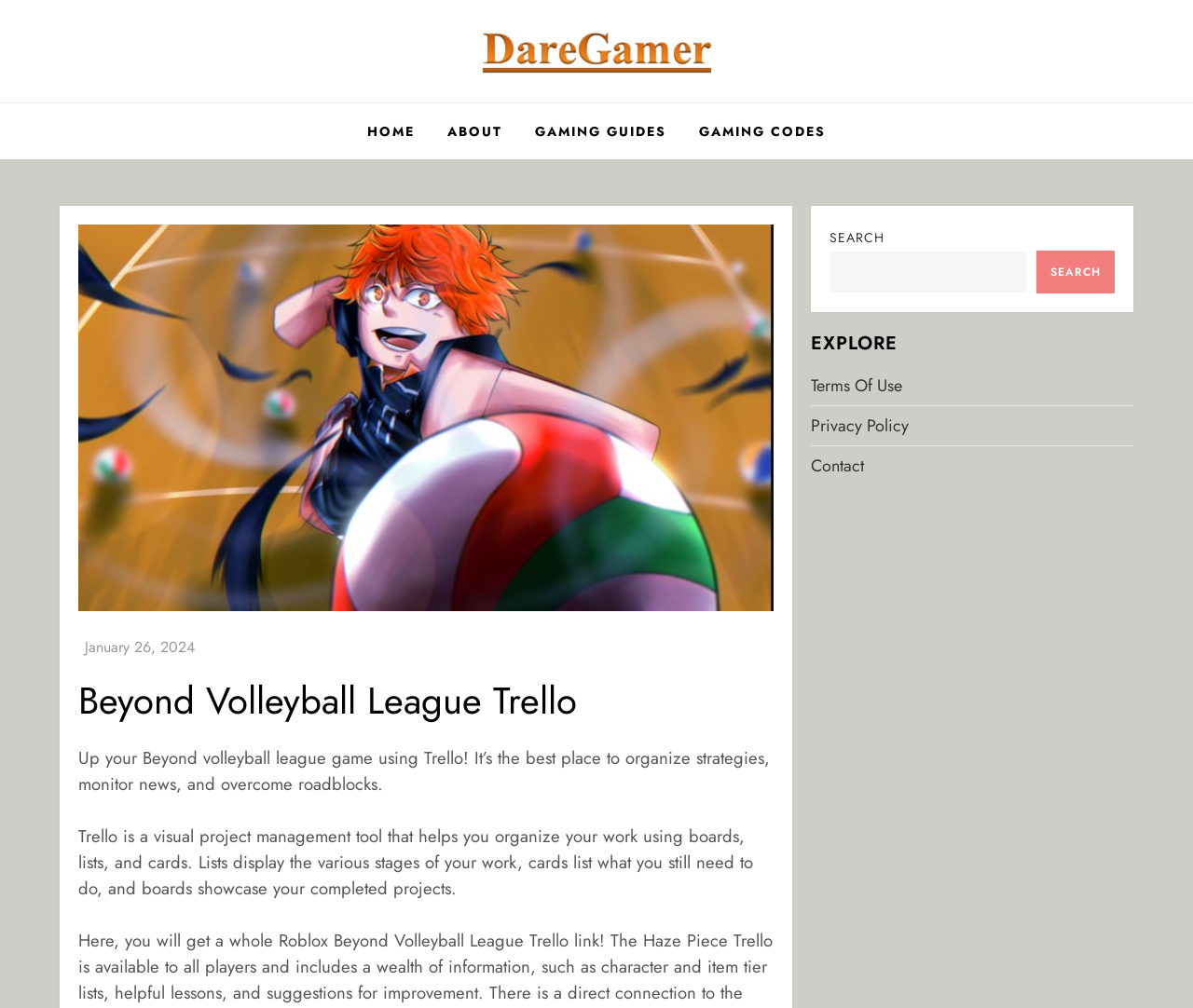Locate the bounding box of the UI element with the following description: "RTCwake won’t wake computer".

None